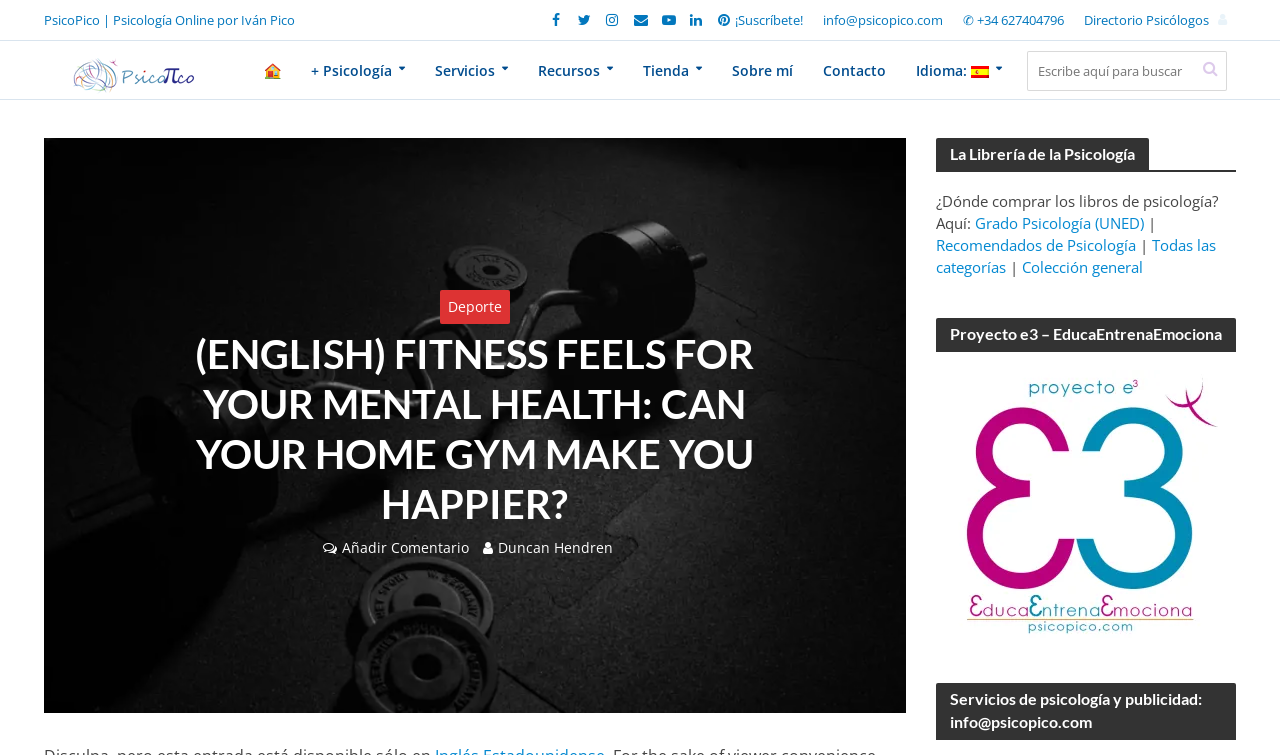Please identify the bounding box coordinates of the element that needs to be clicked to execute the following command: "View the directory of psychologists". Provide the bounding box using four float numbers between 0 and 1, formatted as [left, top, right, bottom].

[0.839, 0.0, 0.944, 0.053]